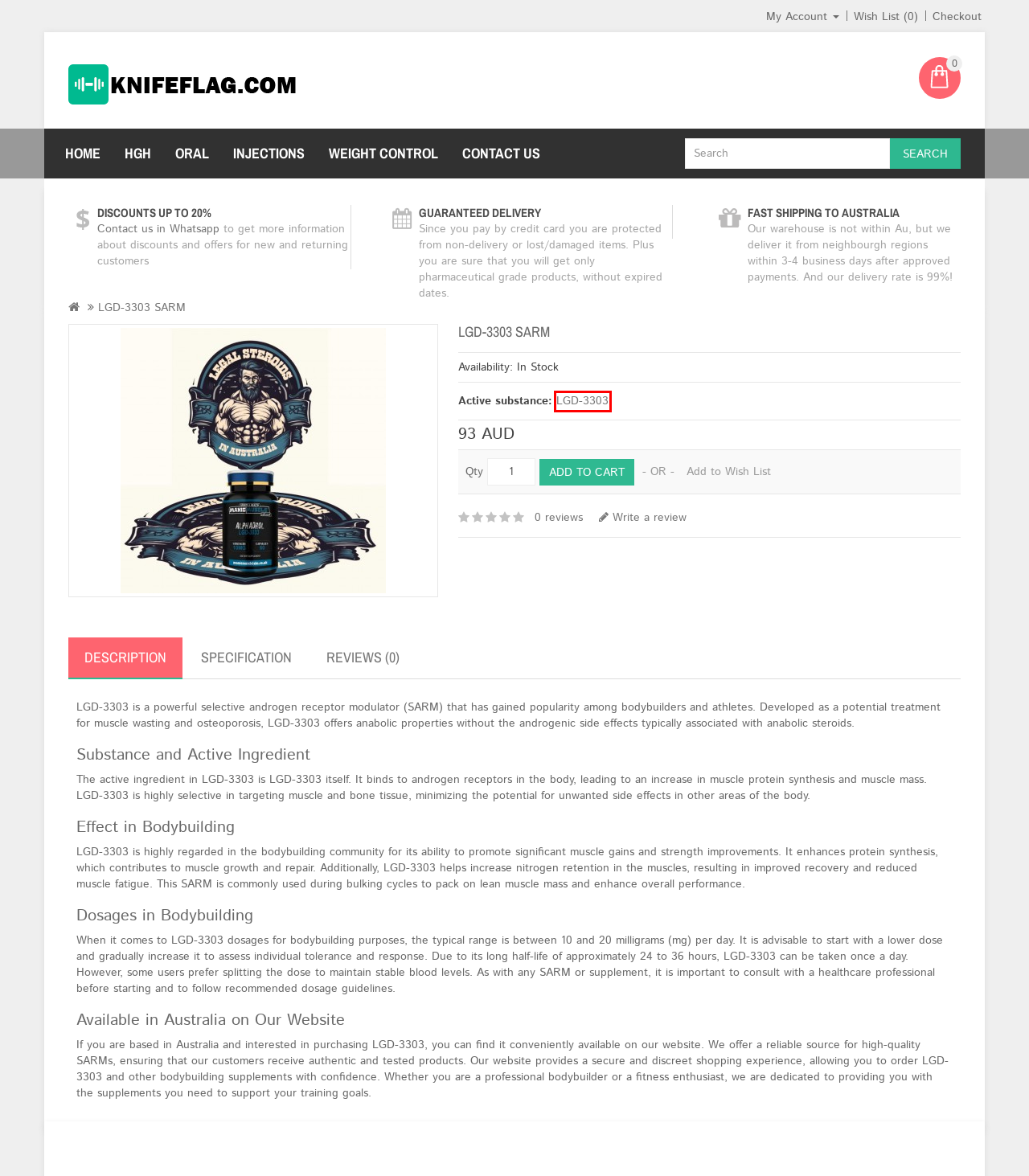Analyze the screenshot of a webpage with a red bounding box and select the webpage description that most accurately describes the new page resulting from clicking the element inside the red box. Here are the candidates:
A. Account Login
B. LGD-3303 For Sale in AU - Buy the Ultimate Lean Muscle Builder
C. Shopping Cart
D. Affiliate Program
E. Steroids and SARMS in Australia | Legit Real Anabolics For Sale Online
F. Delivery Information
G. Find Your Favorite Brand
H. Contact Us

B